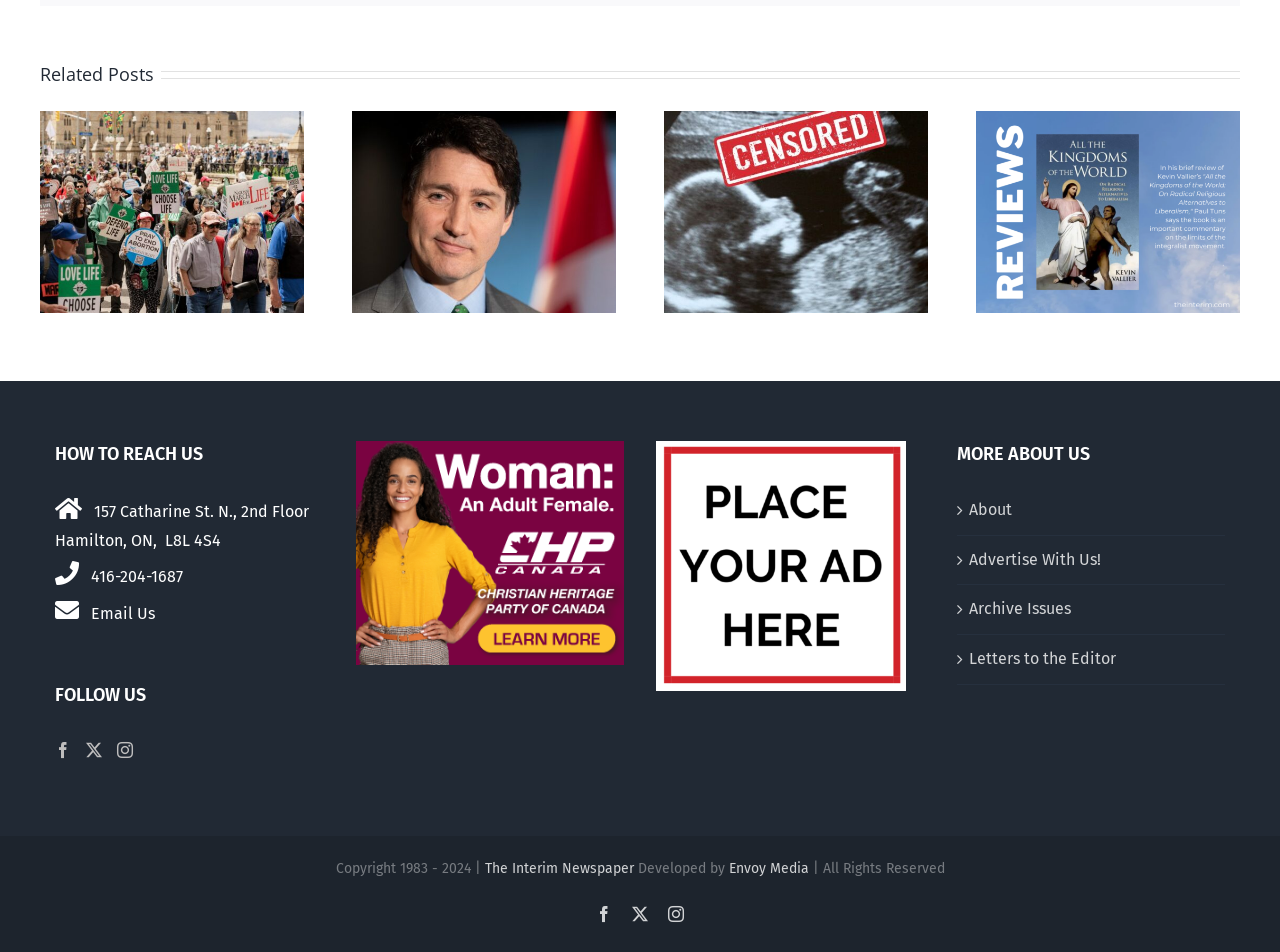Please respond to the question with a concise word or phrase:
What is the title of the 'Related Posts' section?

Related Posts